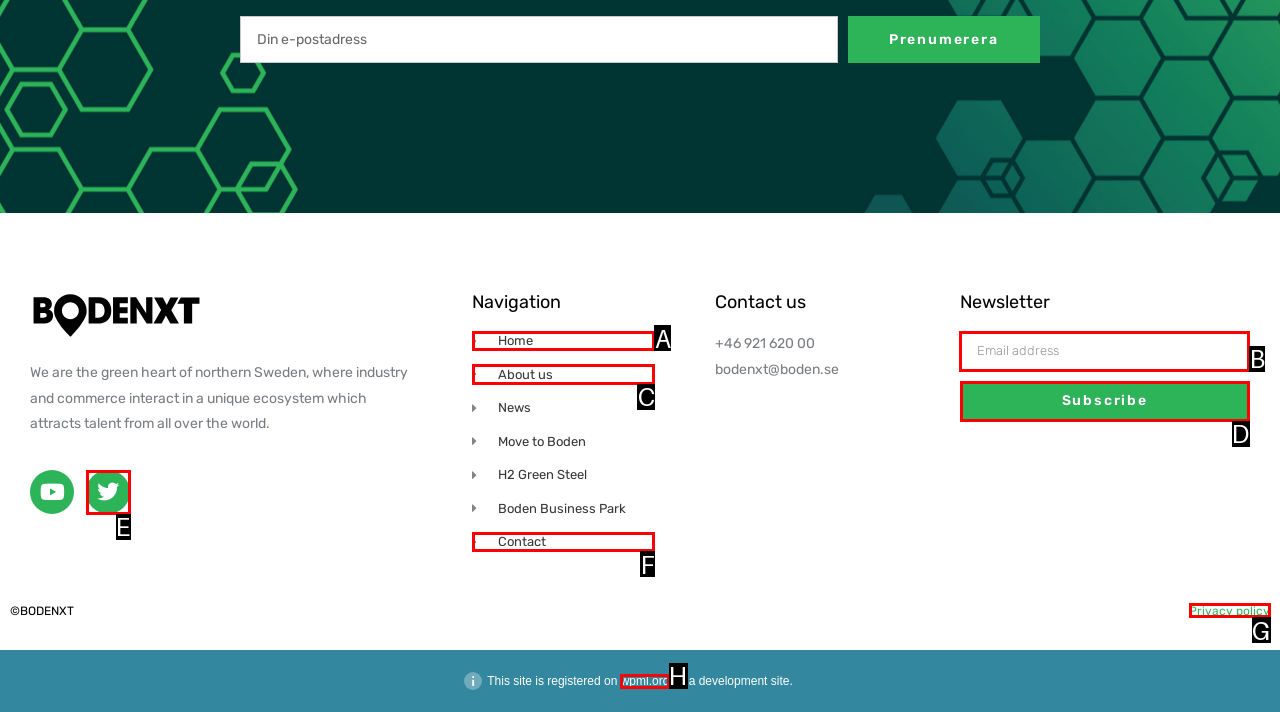Identify the letter of the UI element you should interact with to perform the task: Subscribe to newsletter
Reply with the appropriate letter of the option.

D